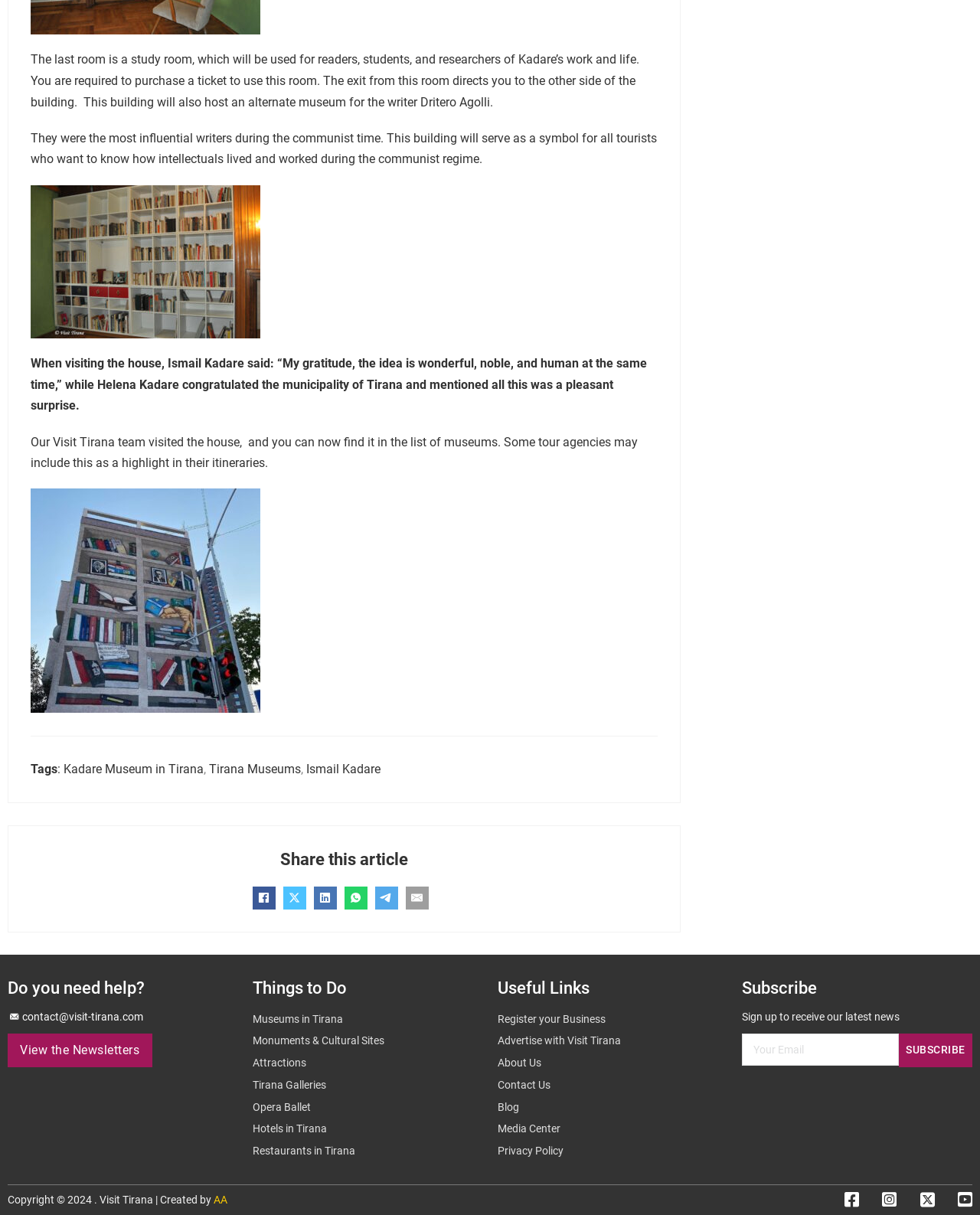Using the format (top-left x, top-left y, bottom-right x, bottom-right y), and given the element description, identify the bounding box coordinates within the screenshot: Kadare Museum in Tirana

[0.065, 0.627, 0.208, 0.639]